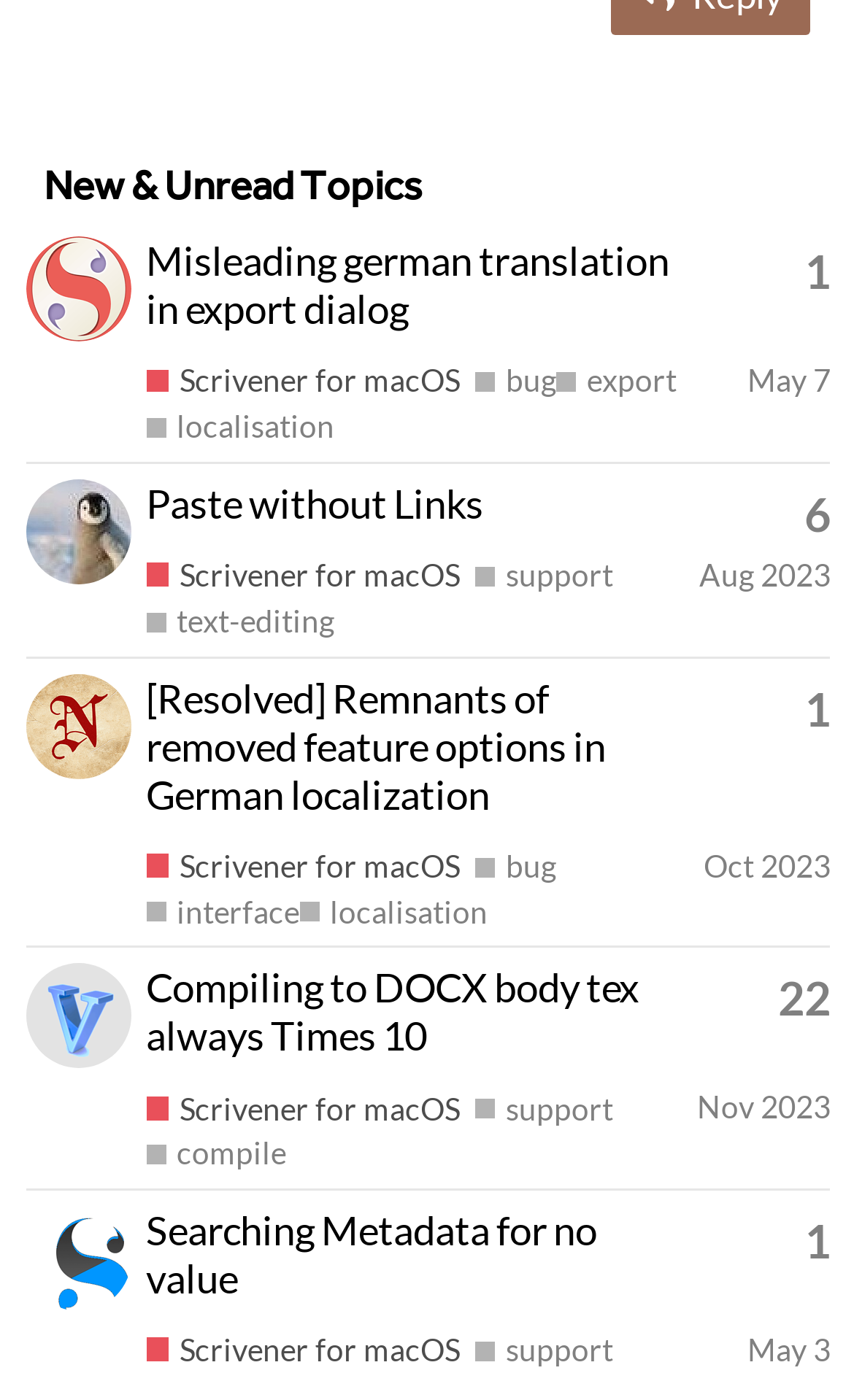Determine the bounding box coordinates of the clickable element necessary to fulfill the instruction: "Go to user profile 'AmberV'". Provide the coordinates as four float numbers within the 0 to 1 range, i.e., [left, top, right, bottom].

[0.03, 0.188, 0.153, 0.218]